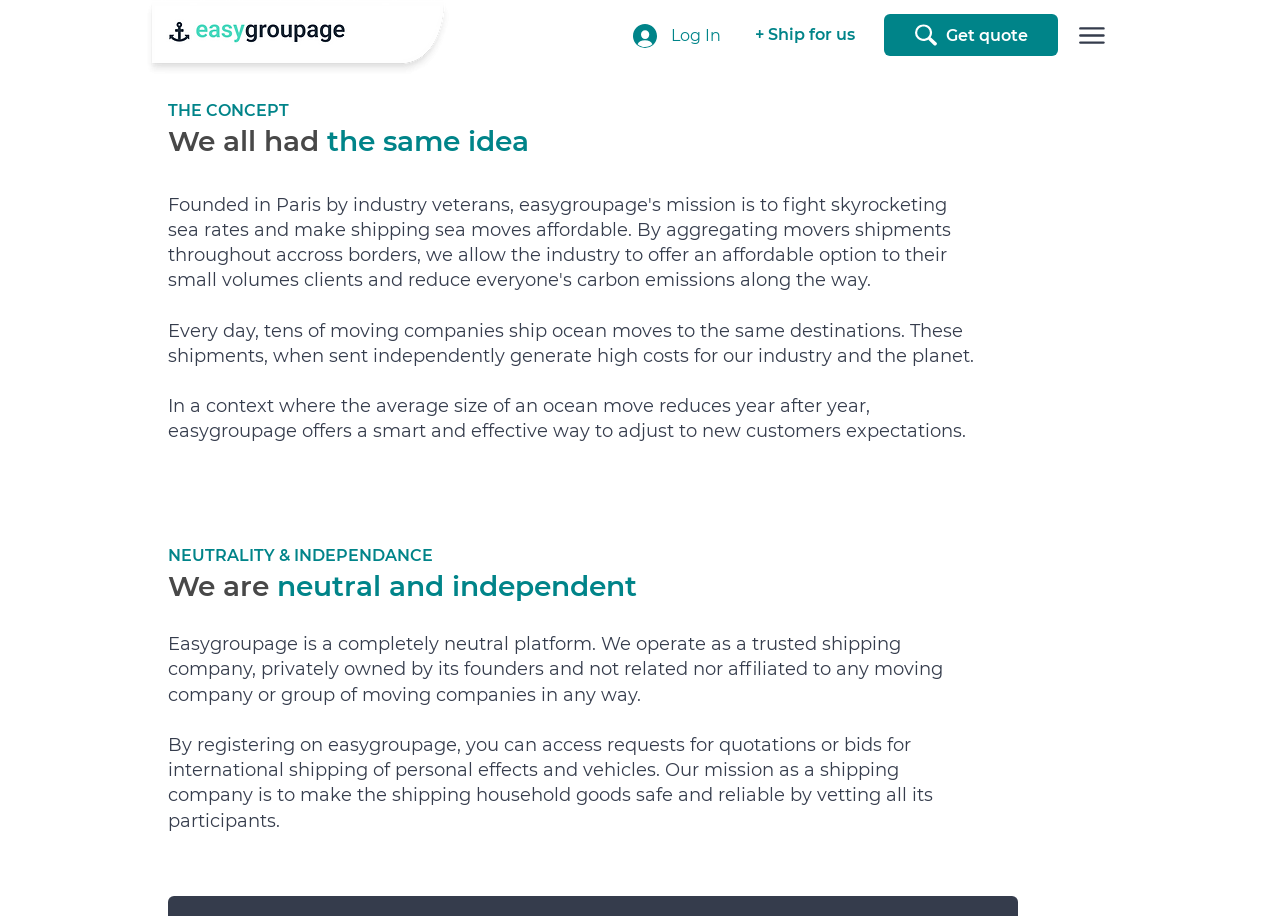What is the mission of easygroupage?
Please use the visual content to give a single word or phrase answer.

Make shipping safe and reliable